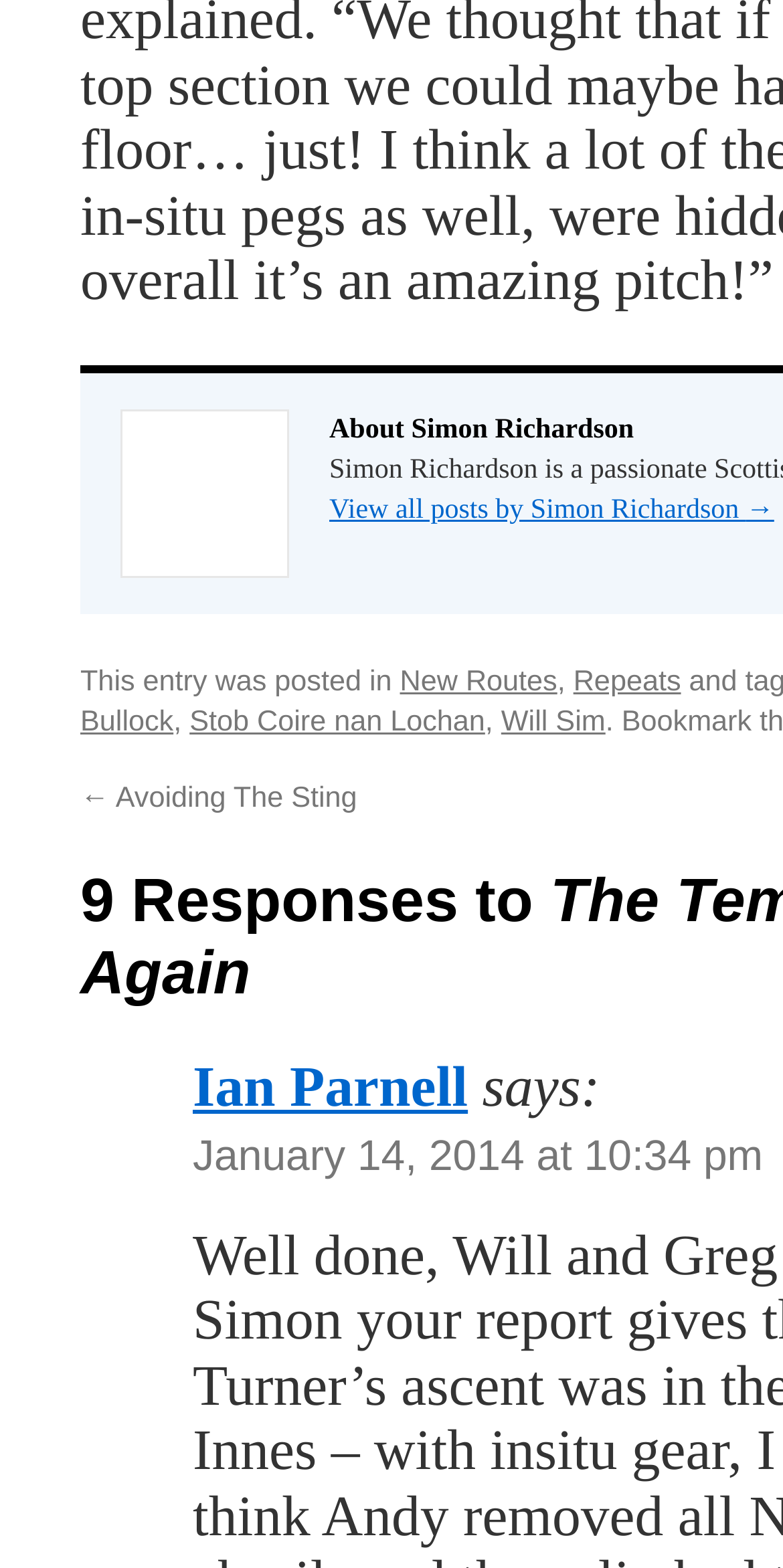Specify the bounding box coordinates of the area to click in order to execute this command: 'open primary menu'. The coordinates should consist of four float numbers ranging from 0 to 1, and should be formatted as [left, top, right, bottom].

None